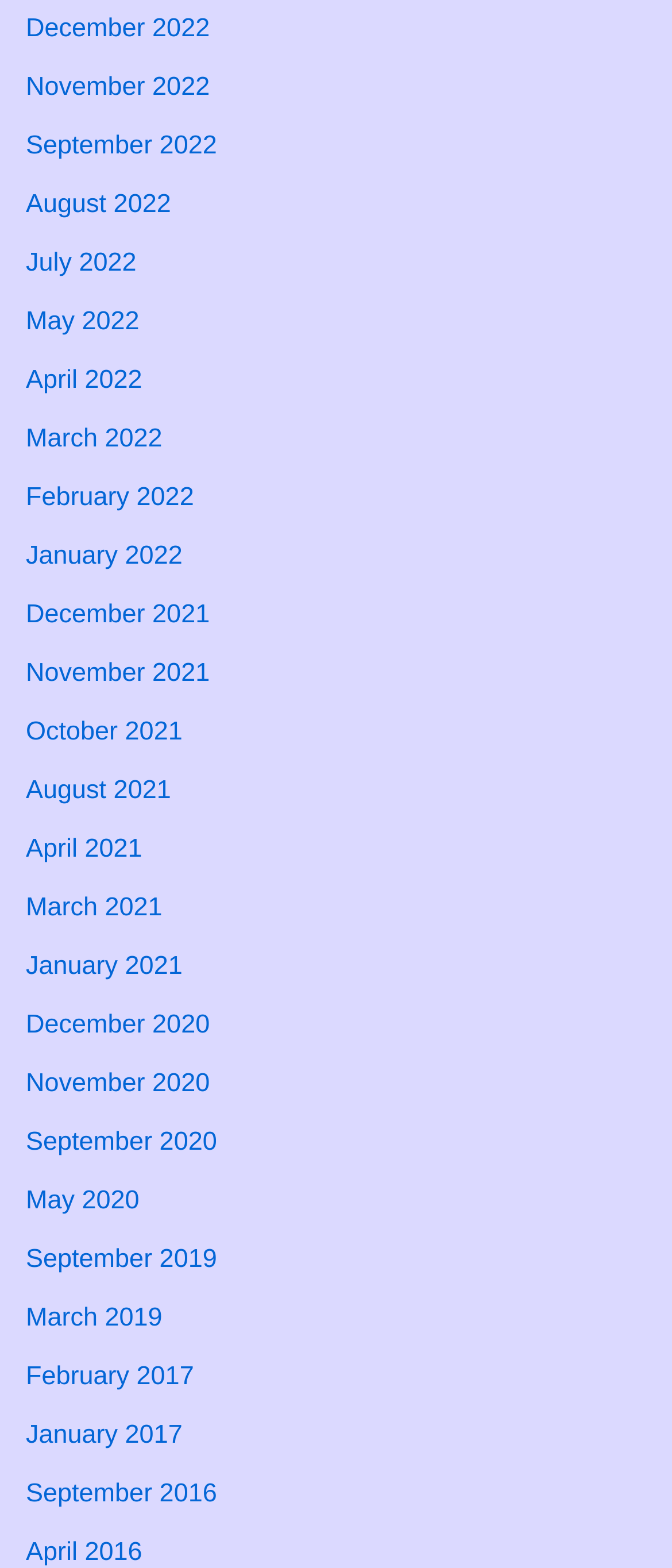What is the latest month available on this webpage?
Look at the screenshot and respond with a single word or phrase.

December 2022